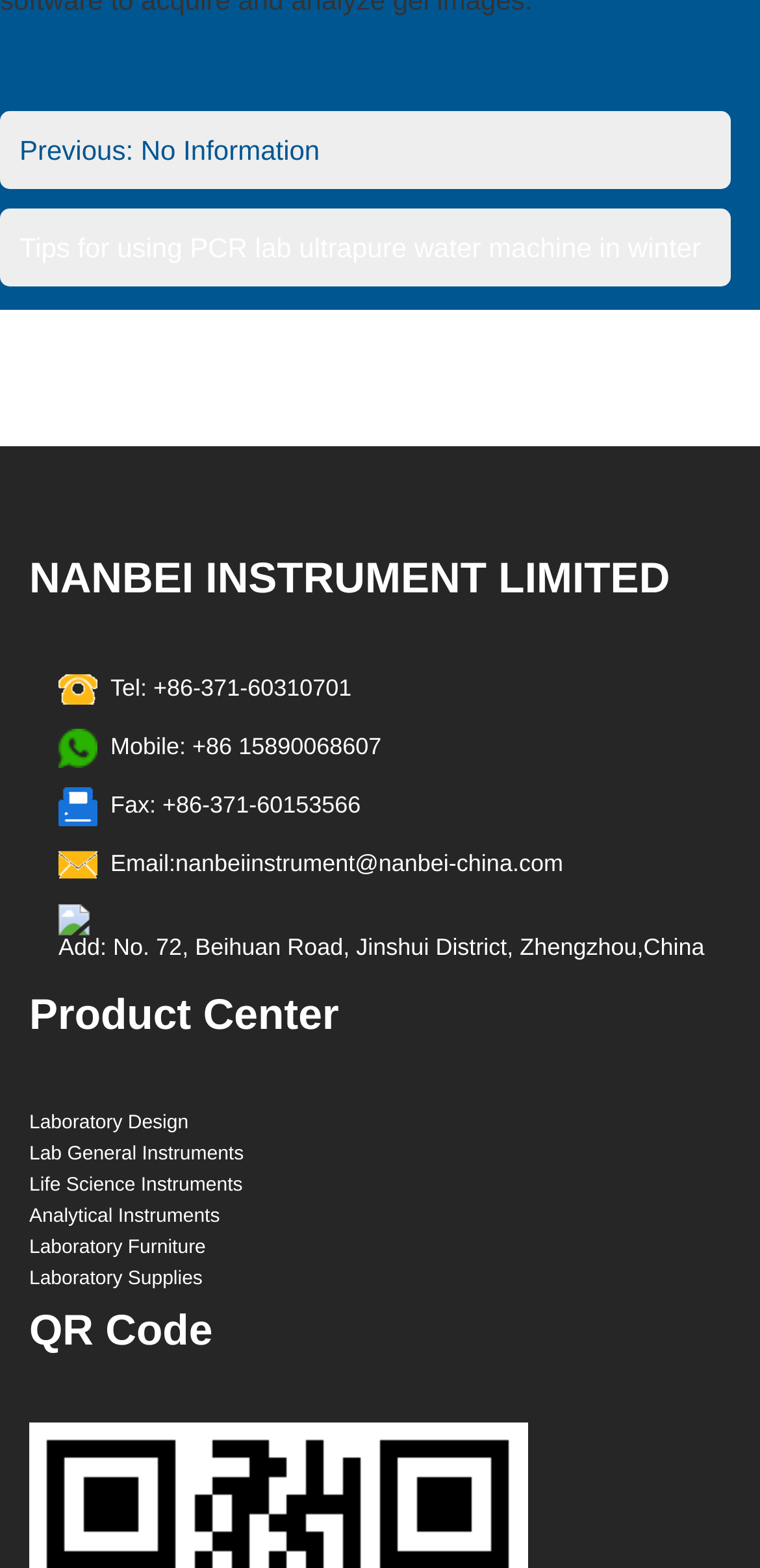Using the webpage screenshot and the element description Analytical Instruments, determine the bounding box coordinates. Specify the coordinates in the format (top-left x, top-left y, bottom-right x, bottom-right y) with values ranging from 0 to 1.

[0.038, 0.769, 0.289, 0.782]